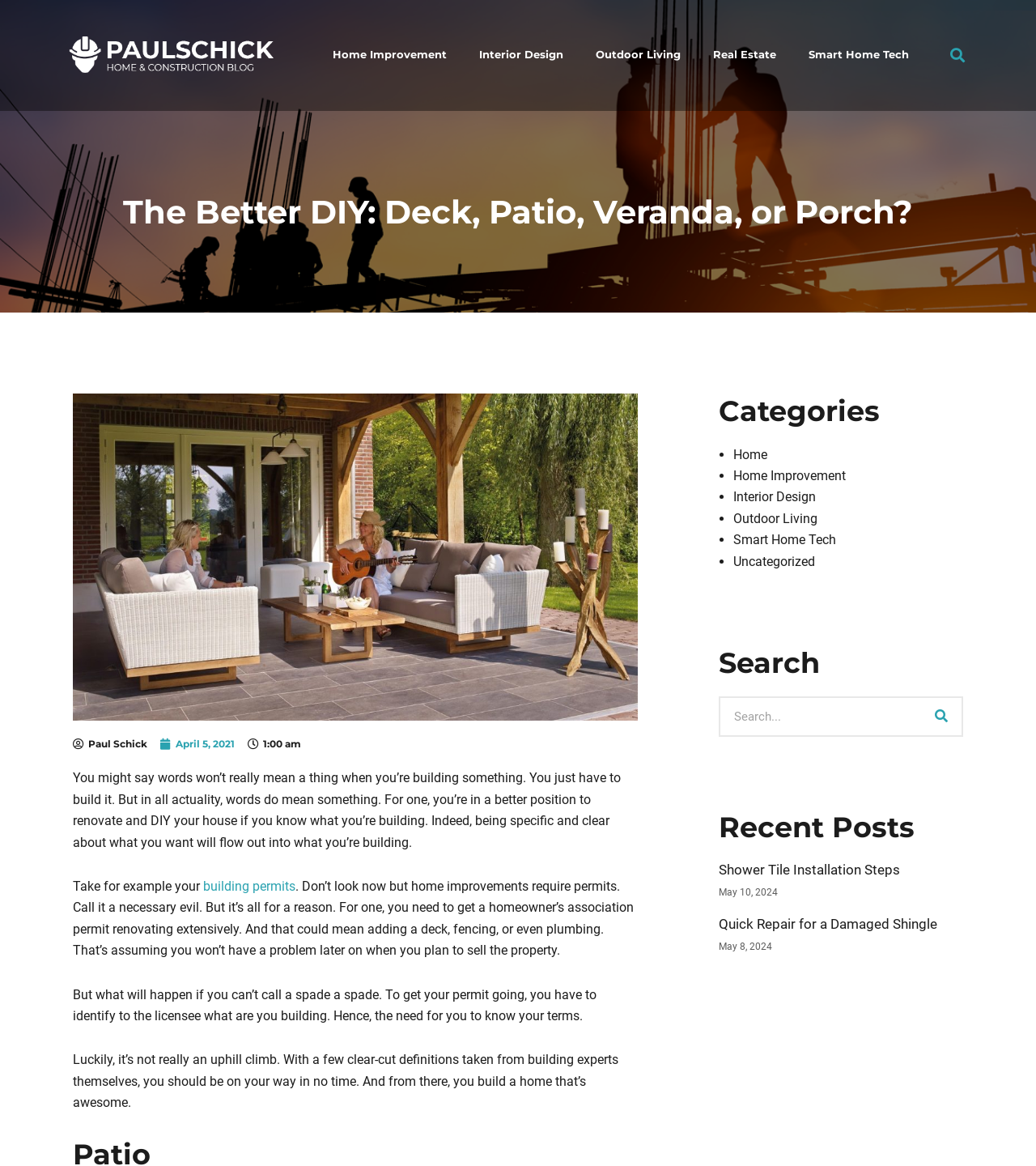Please respond to the question with a concise word or phrase:
What is the logo of the website?

Paul Schick